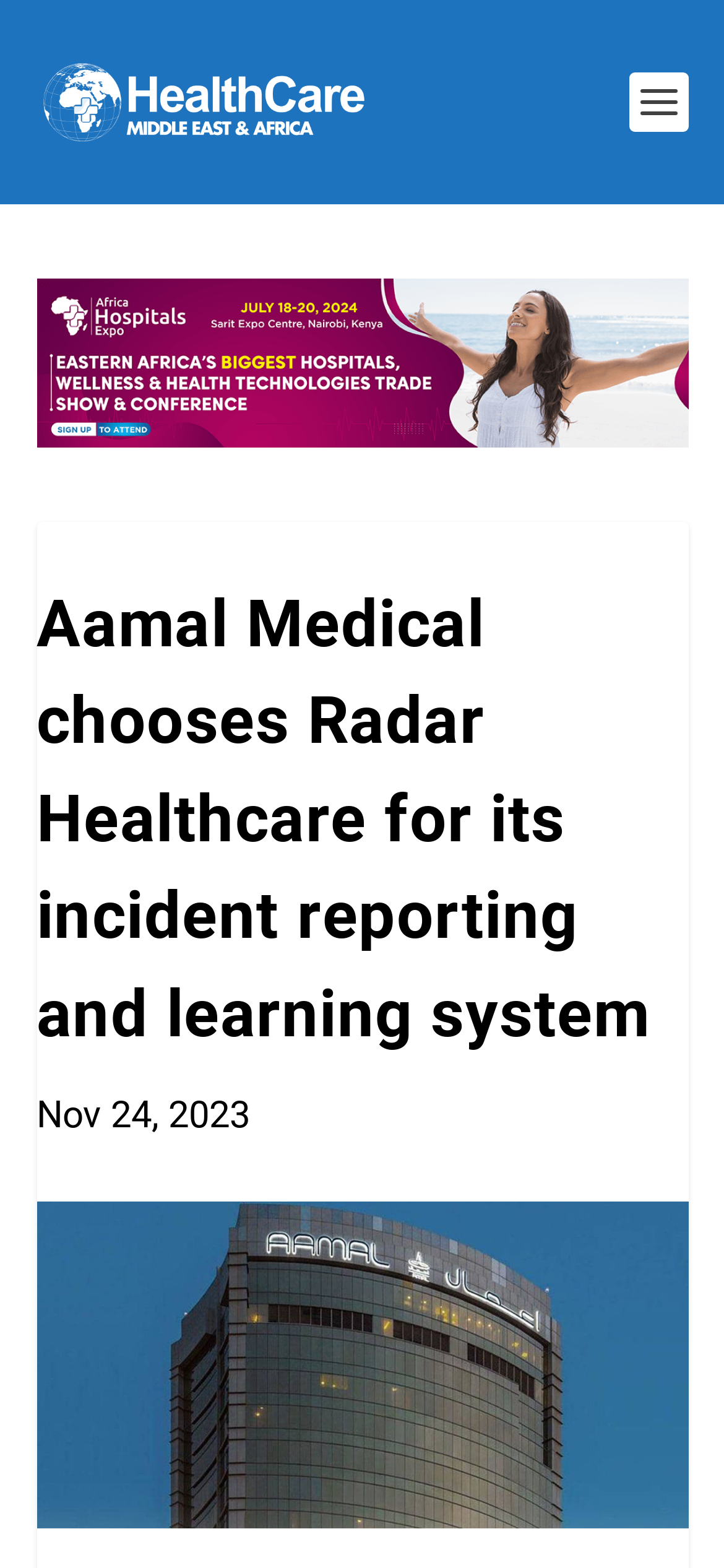Can you find and provide the title of the webpage?

Aamal Medical chooses Radar Healthcare for its incident reporting and learning system